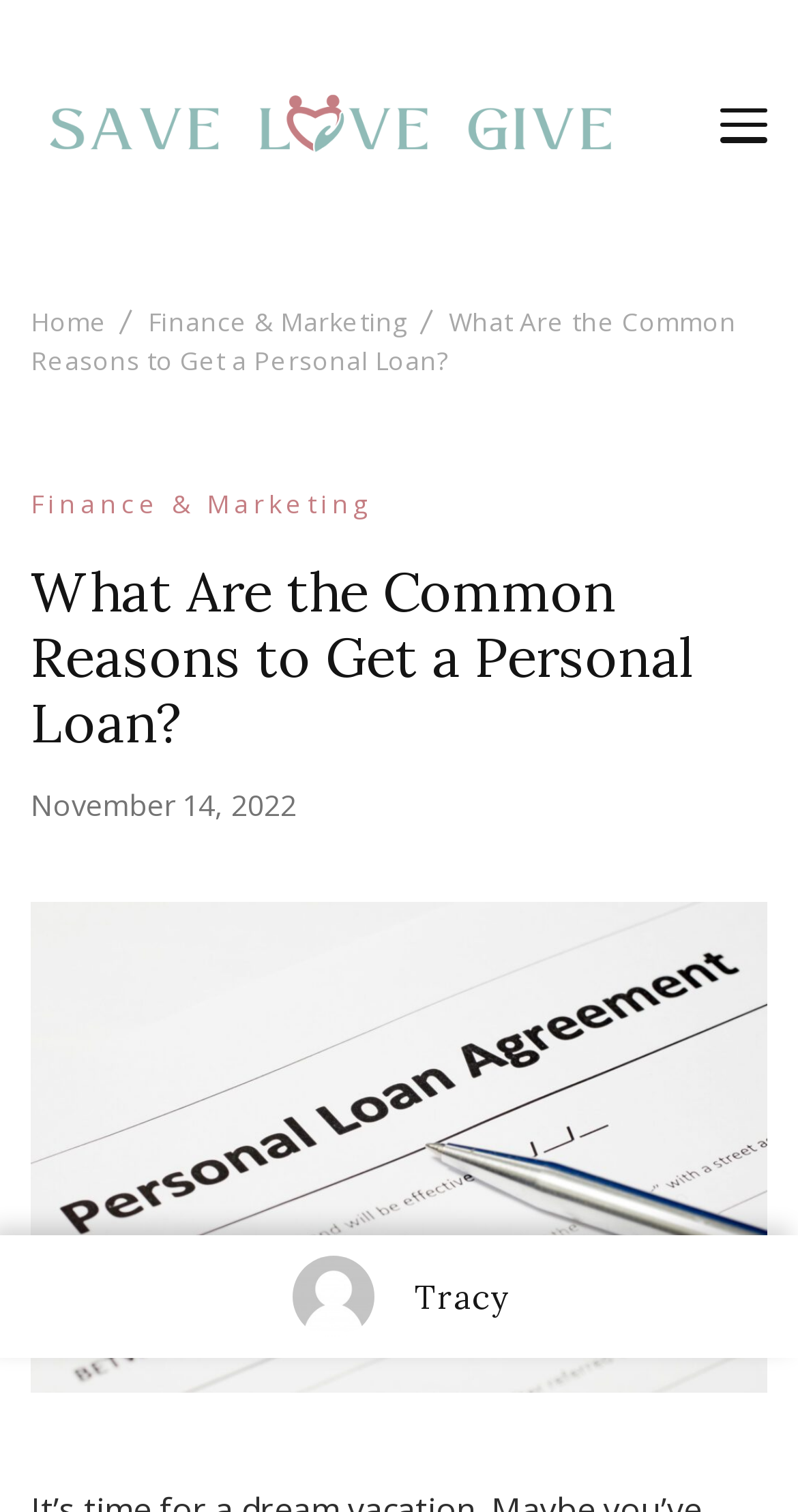Determine the bounding box coordinates of the clickable region to carry out the instruction: "Click the 'Home' link".

[0.038, 0.201, 0.134, 0.224]